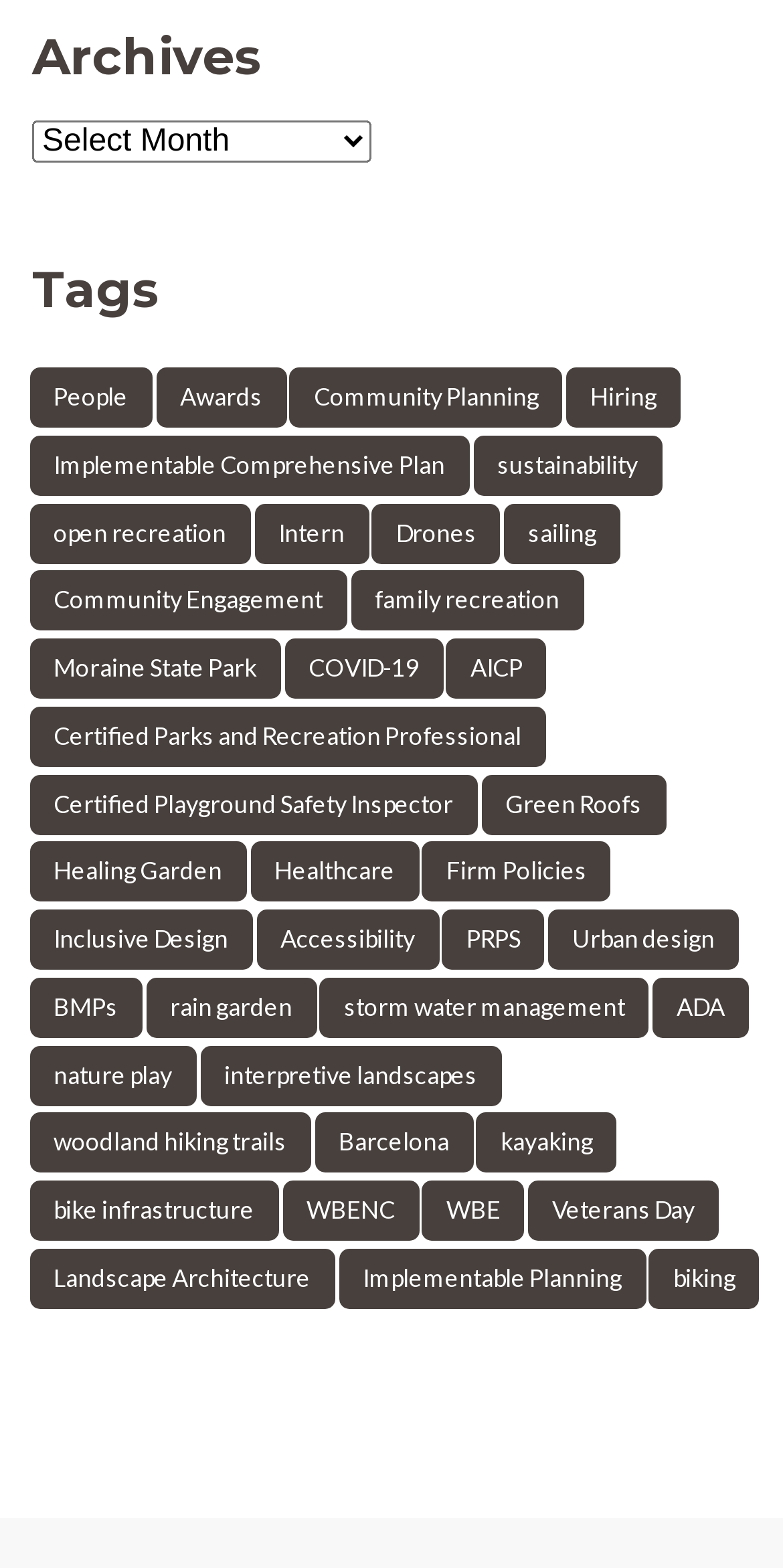Given the description: "Certified Playground Safety Inspector", determine the bounding box coordinates of the UI element. The coordinates should be formatted as four float numbers between 0 and 1, [left, top, right, bottom].

[0.038, 0.494, 0.61, 0.532]